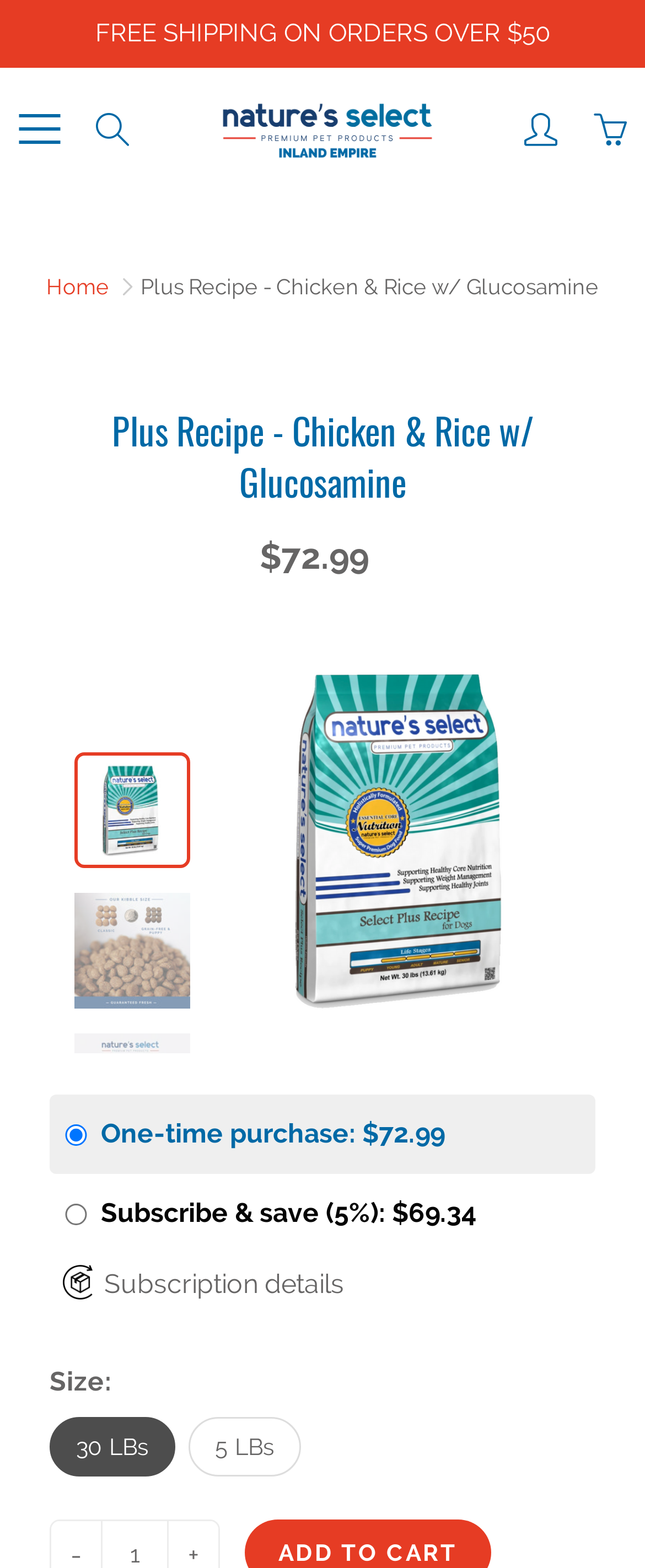Specify the bounding box coordinates of the area to click in order to follow the given instruction: "View essays, reviews and longer pieces."

None